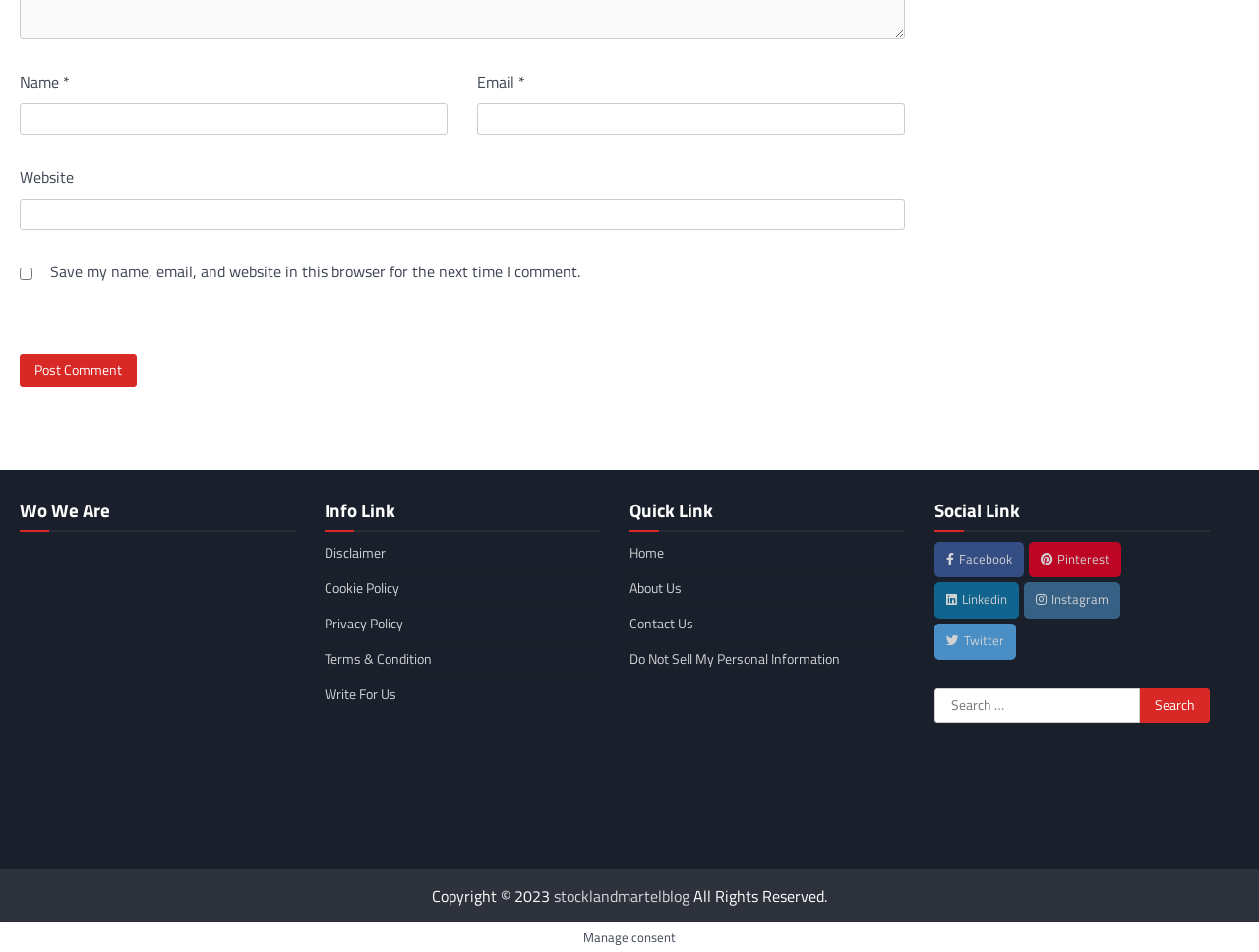Please determine the bounding box coordinates of the element's region to click in order to carry out the following instruction: "Search for something". The coordinates should be four float numbers between 0 and 1, i.e., [left, top, right, bottom].

[0.742, 0.723, 0.905, 0.759]